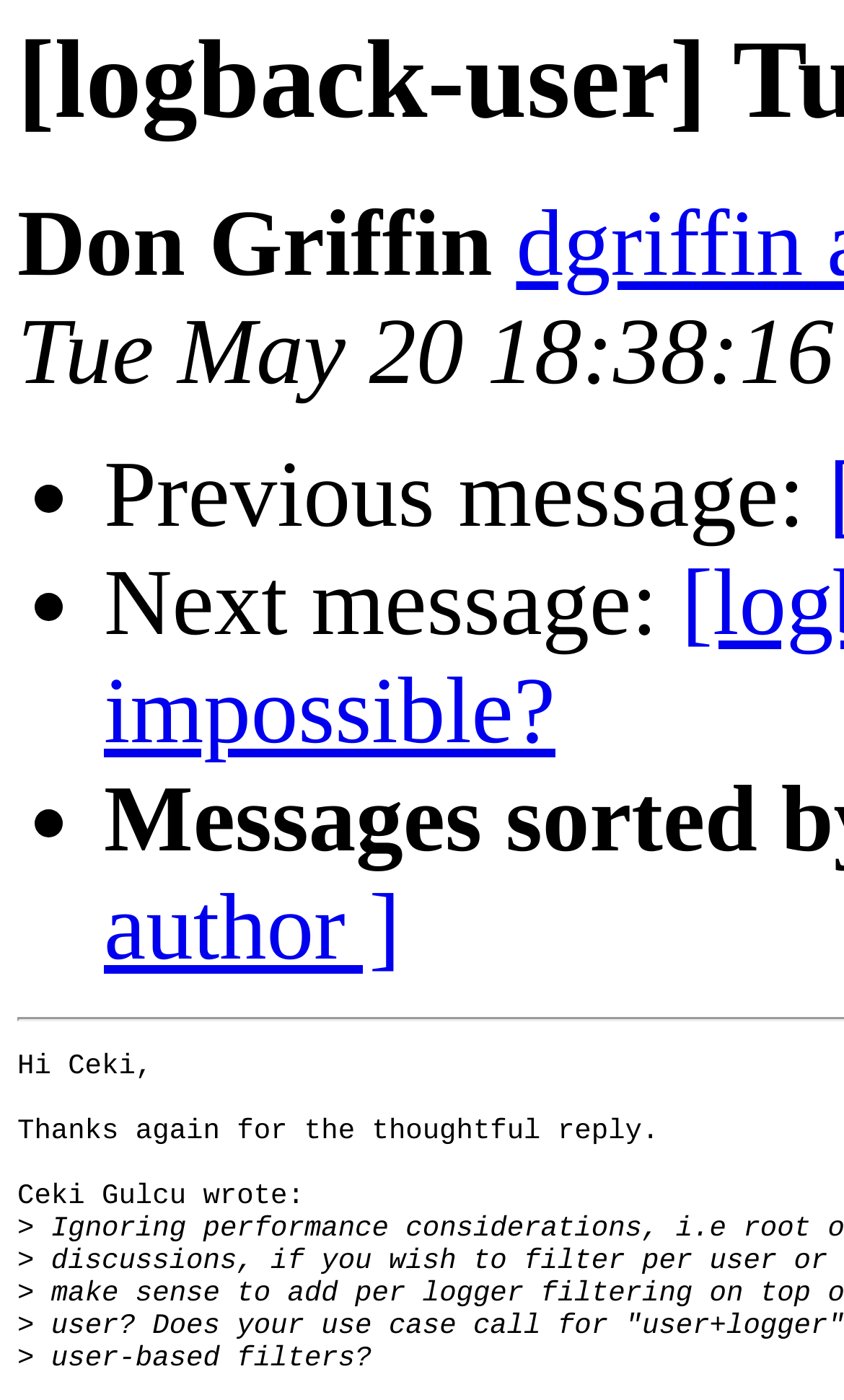How many messages are shown on this page?
Answer the question in a detailed and comprehensive manner.

Only one message is shown on this page, which is the message from Don Griffin to Ceki Gulcu.